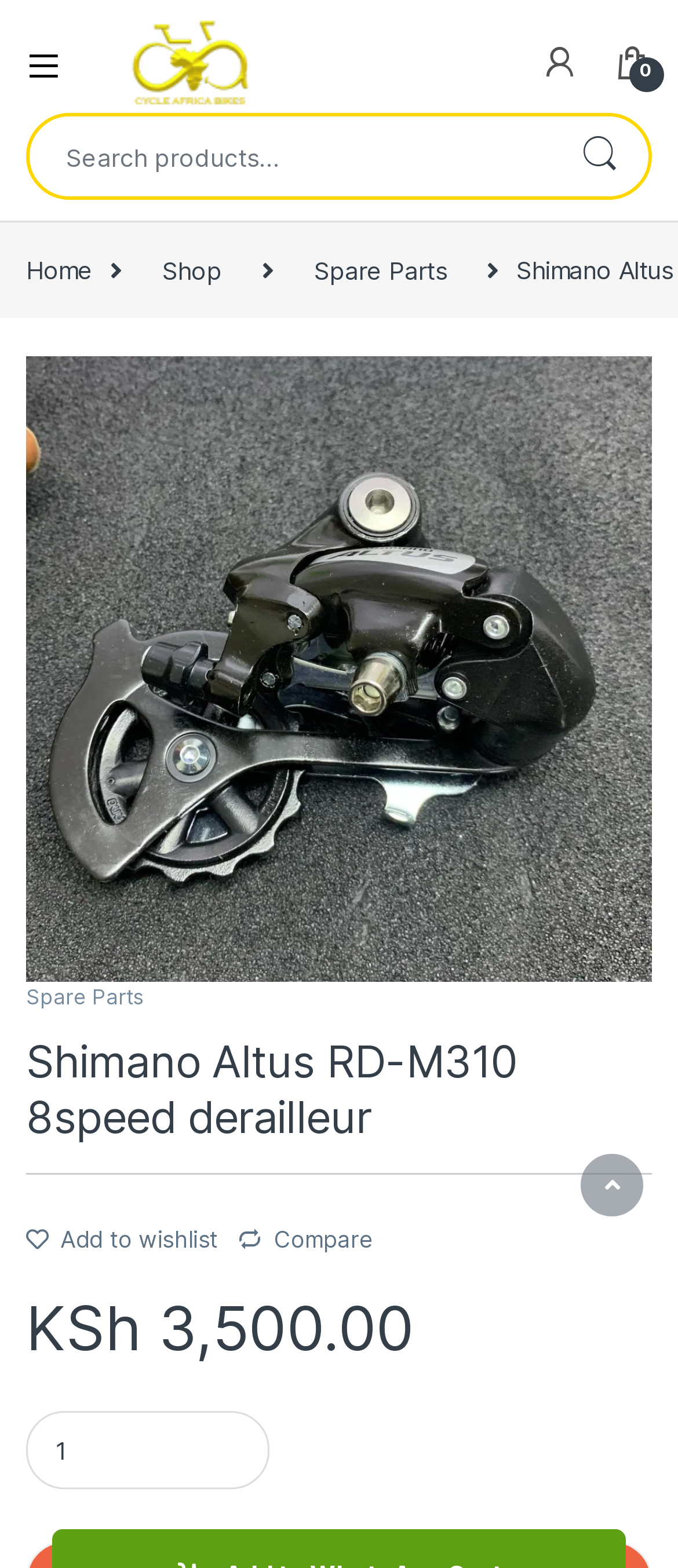What is the function of the button with the '' icon?
Based on the image, provide a one-word or brief-phrase response.

Unknown